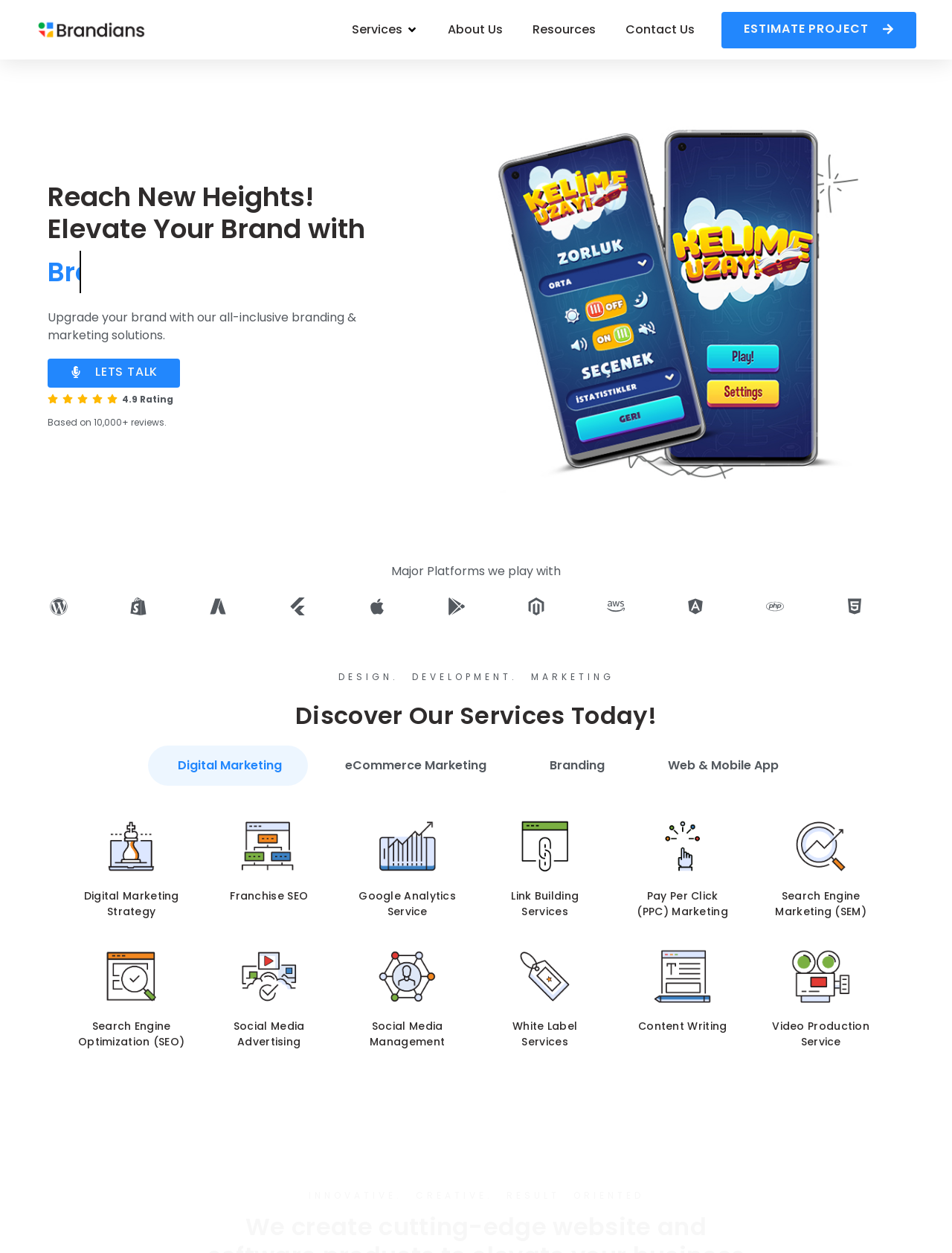Can you find the bounding box coordinates for the element to click on to achieve the instruction: "Click the 'LETS TALK' link"?

[0.05, 0.286, 0.189, 0.31]